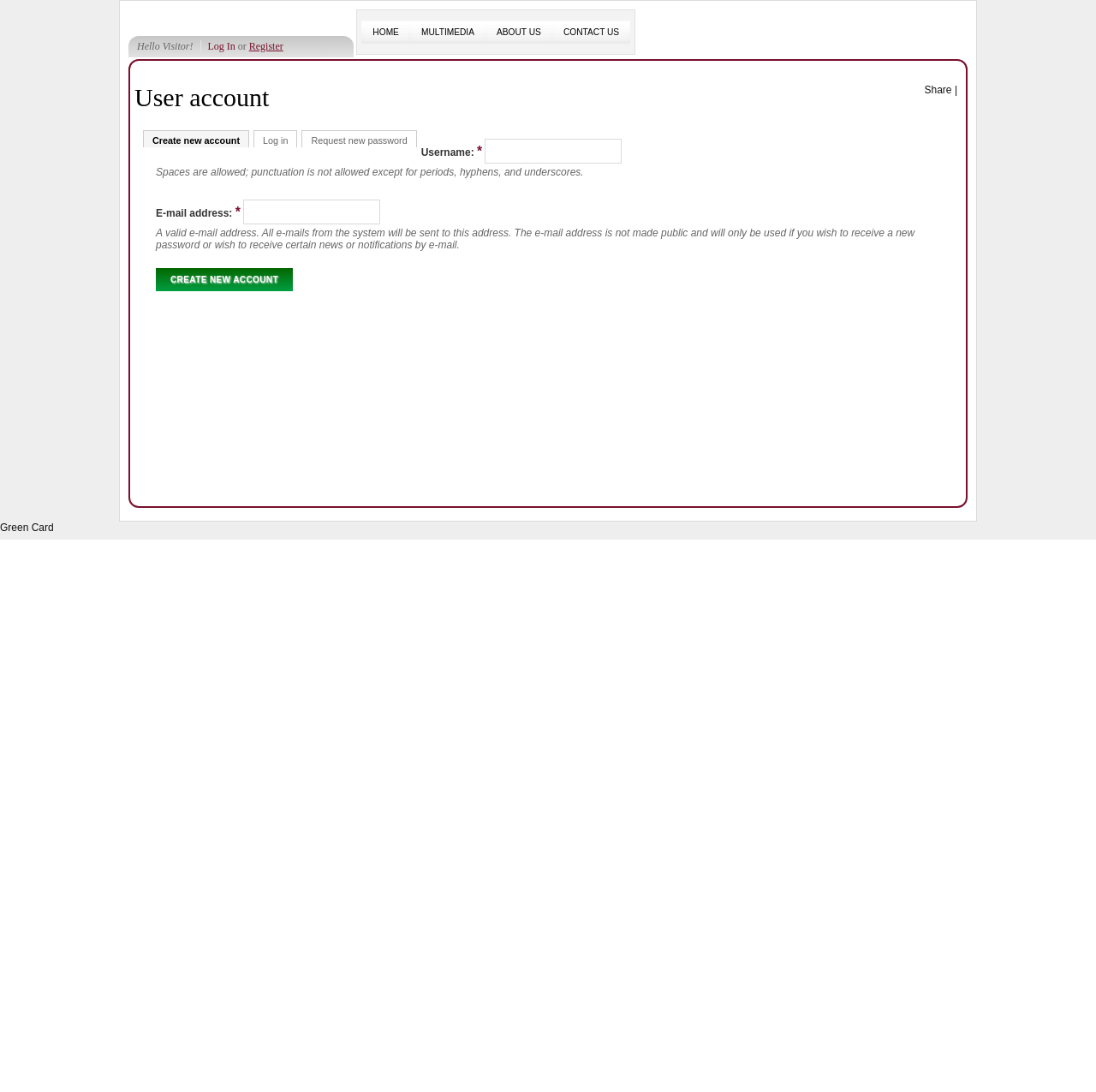Find the bounding box of the UI element described as follows: "parent_node: Username: * name="name"".

[0.443, 0.127, 0.568, 0.15]